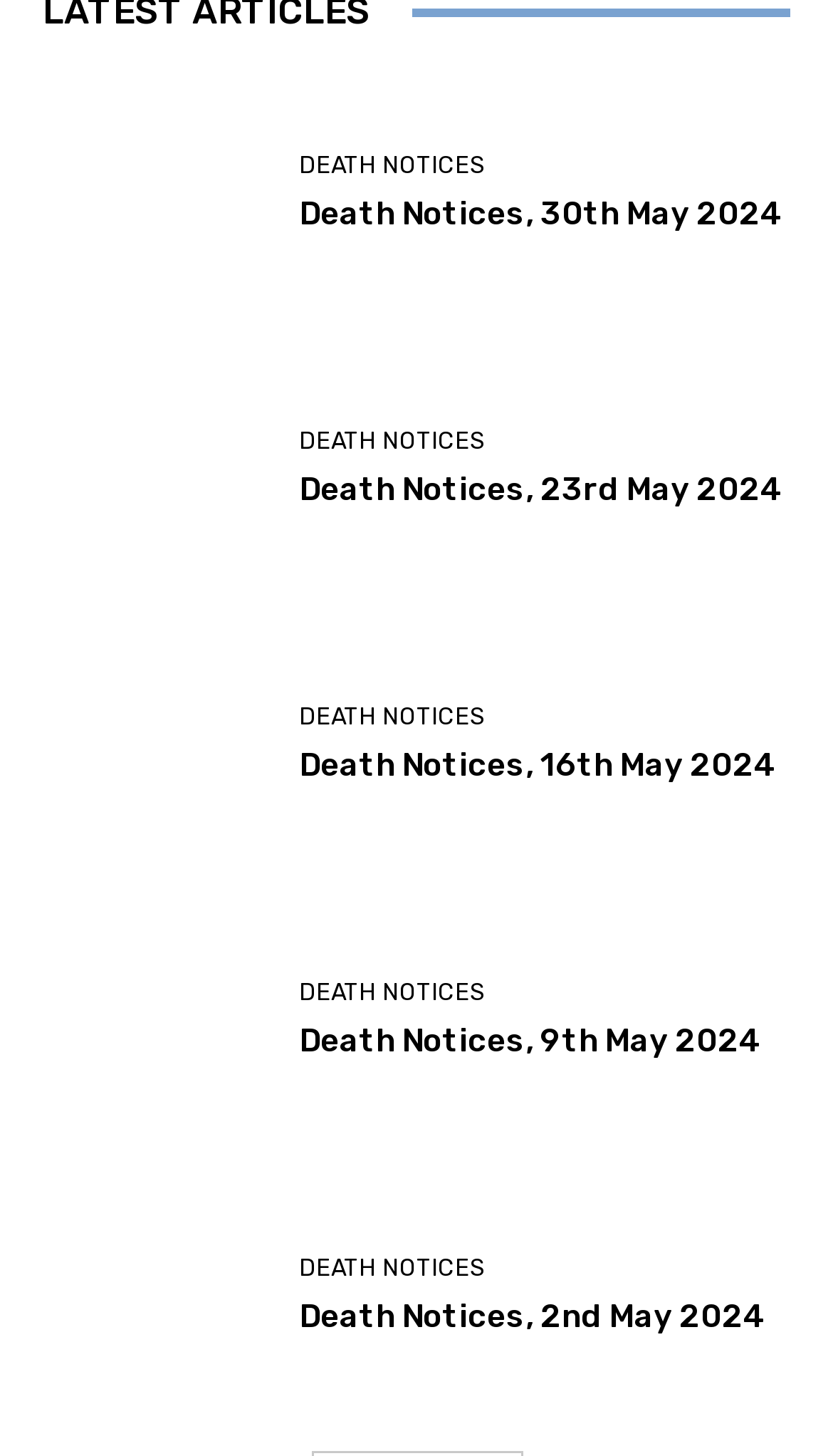How many 'DEATH NOTICES' links are on the page?
Use the screenshot to answer the question with a single word or phrase.

5